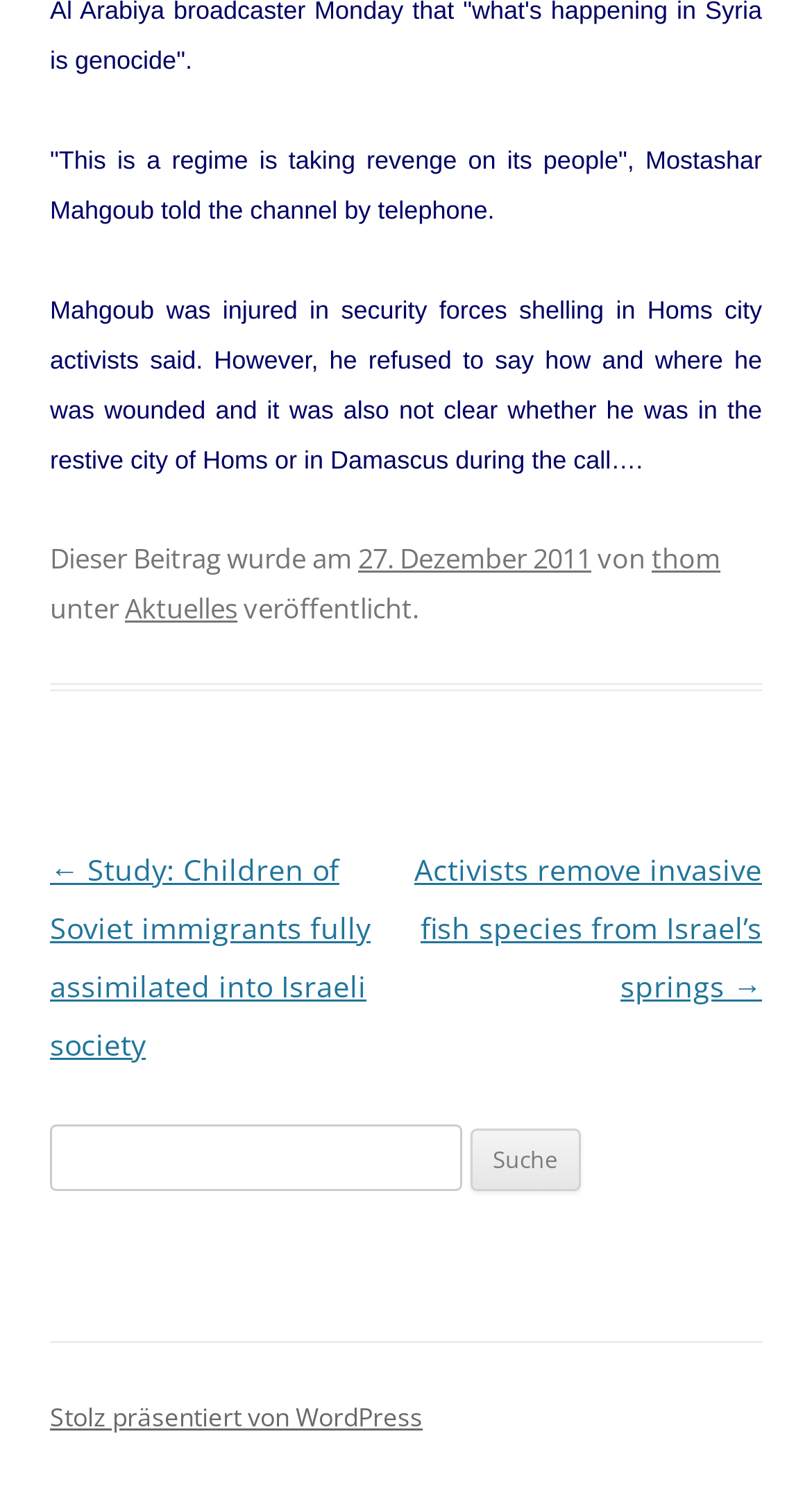Please identify the bounding box coordinates of the area I need to click to accomplish the following instruction: "Search for something".

[0.062, 0.753, 0.568, 0.798]